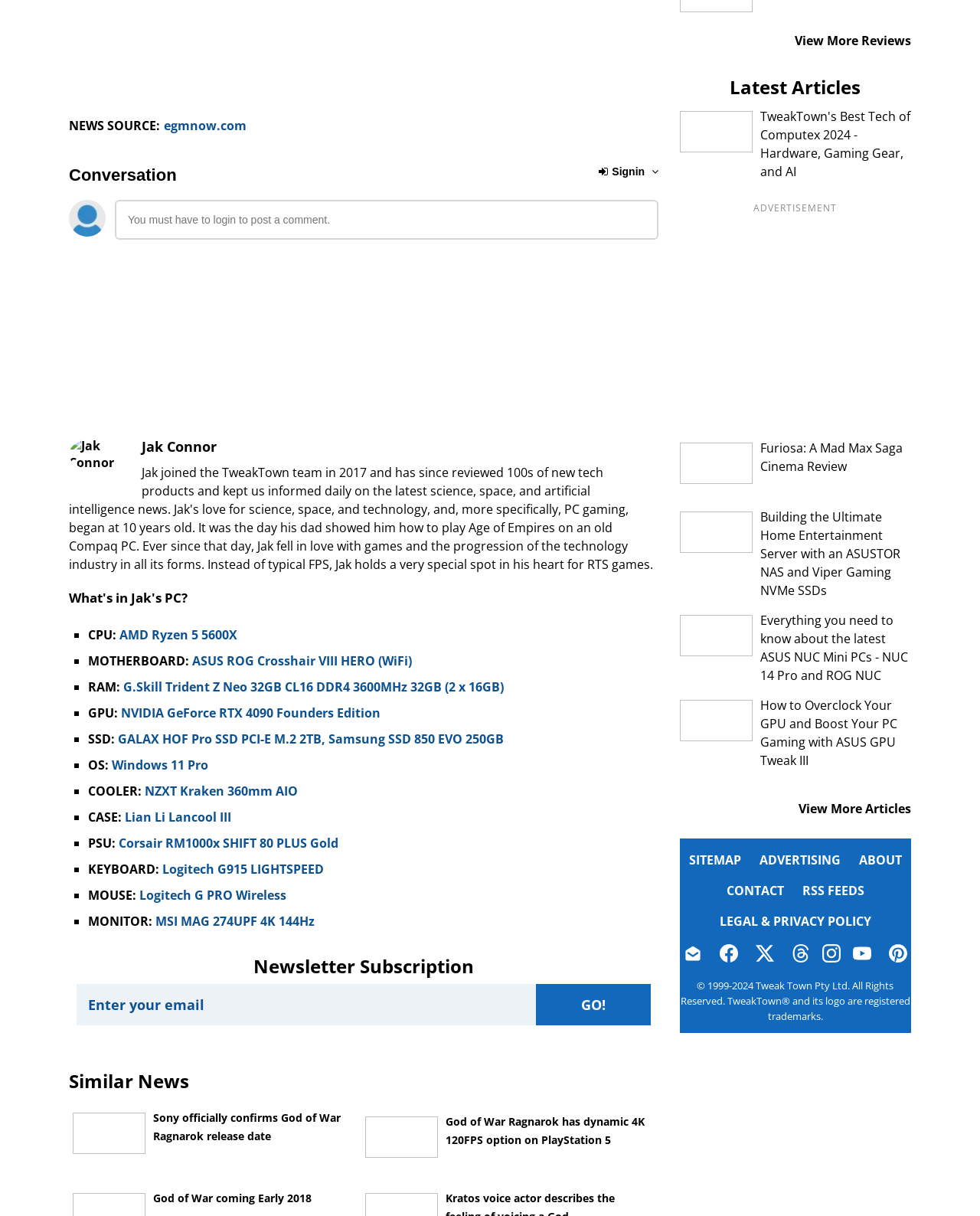Find the bounding box coordinates of the clickable area that will achieve the following instruction: "Subscribe to the newsletter".

[0.078, 0.809, 0.547, 0.844]